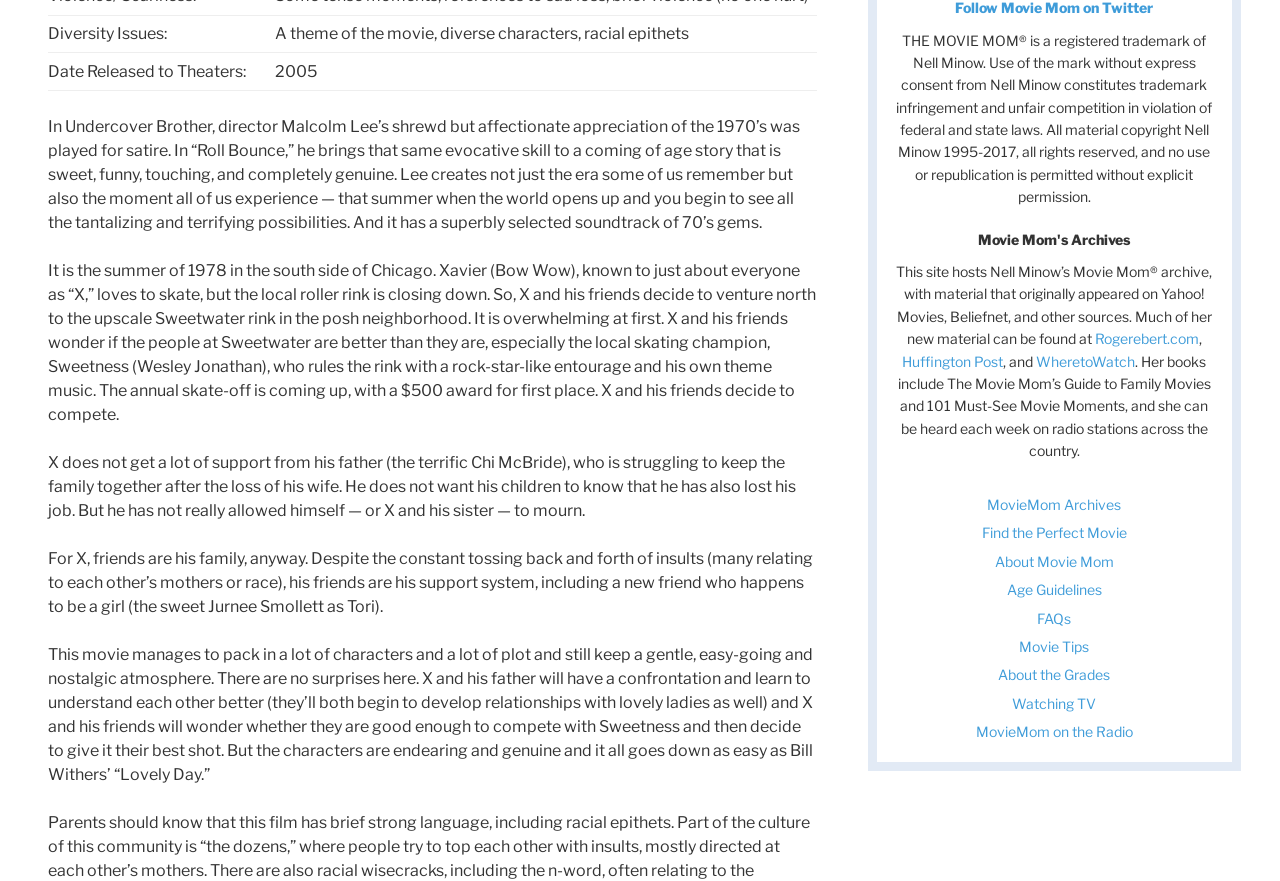Please locate the UI element described by "Find the Perfect Movie" and provide its bounding box coordinates.

[0.767, 0.595, 0.88, 0.615]